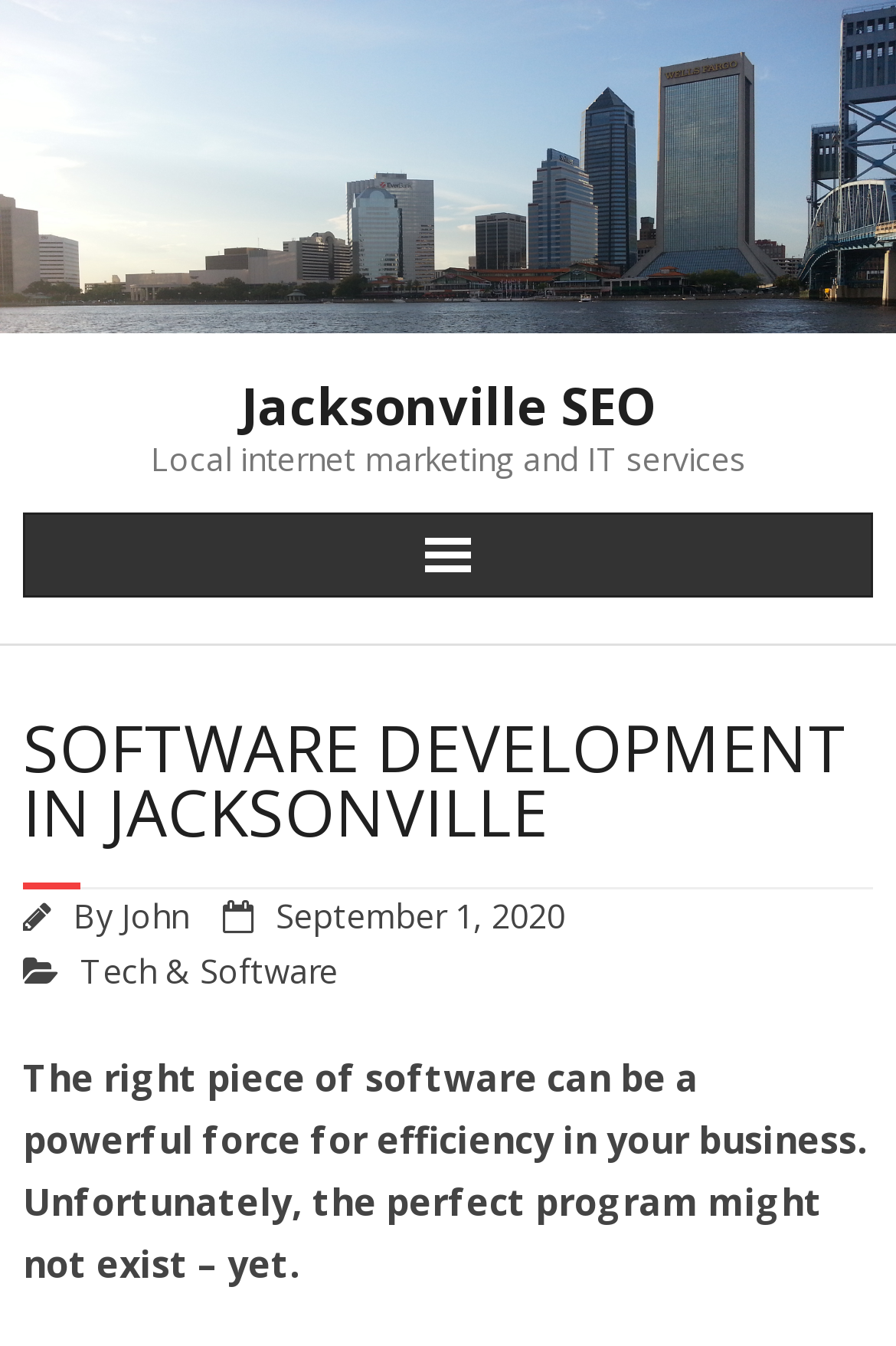Extract the bounding box coordinates for the HTML element that matches this description: "John". The coordinates should be four float numbers between 0 and 1, i.e., [left, top, right, bottom].

[0.136, 0.664, 0.21, 0.696]